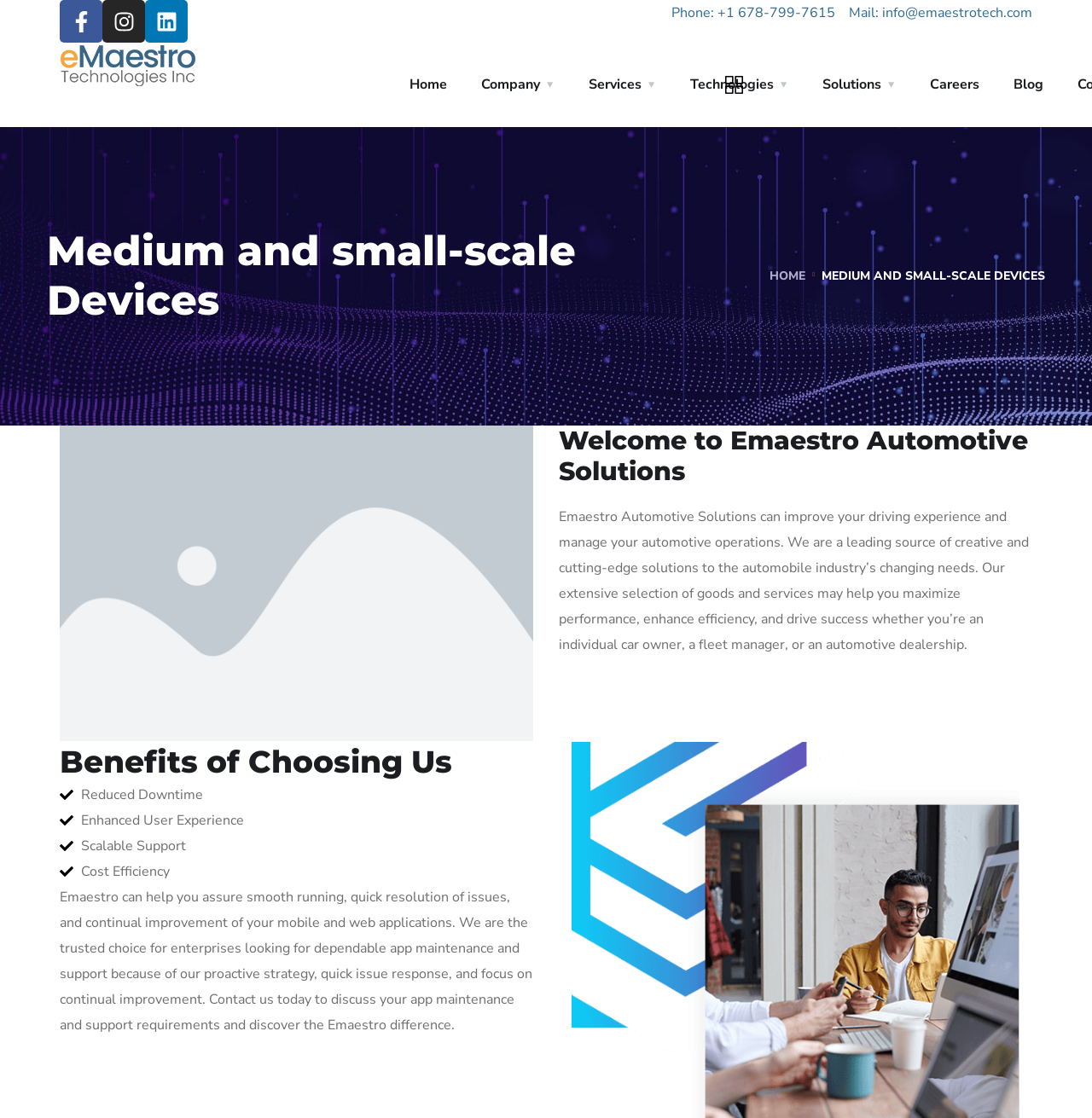Using the information in the image, give a comprehensive answer to the question: 
What are the benefits of choosing Emaestro?

The benefits of choosing Emaestro are listed in the section 'Benefits of Choosing Us', which includes four points: Reduced Downtime, Enhanced User Experience, Scalable Support, and Cost Efficiency.